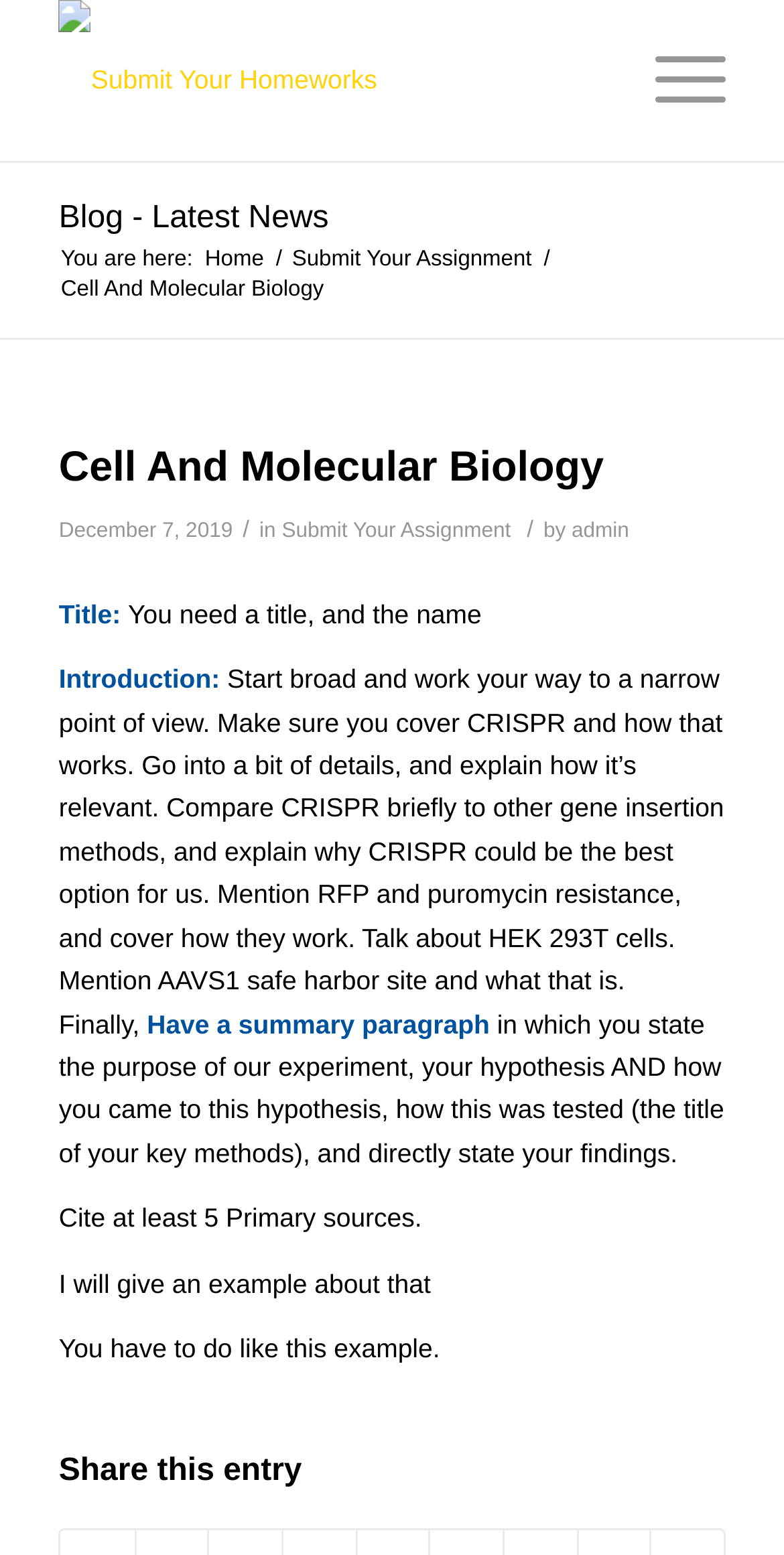Locate the primary heading on the webpage and return its text.

Cell And Molecular Biology